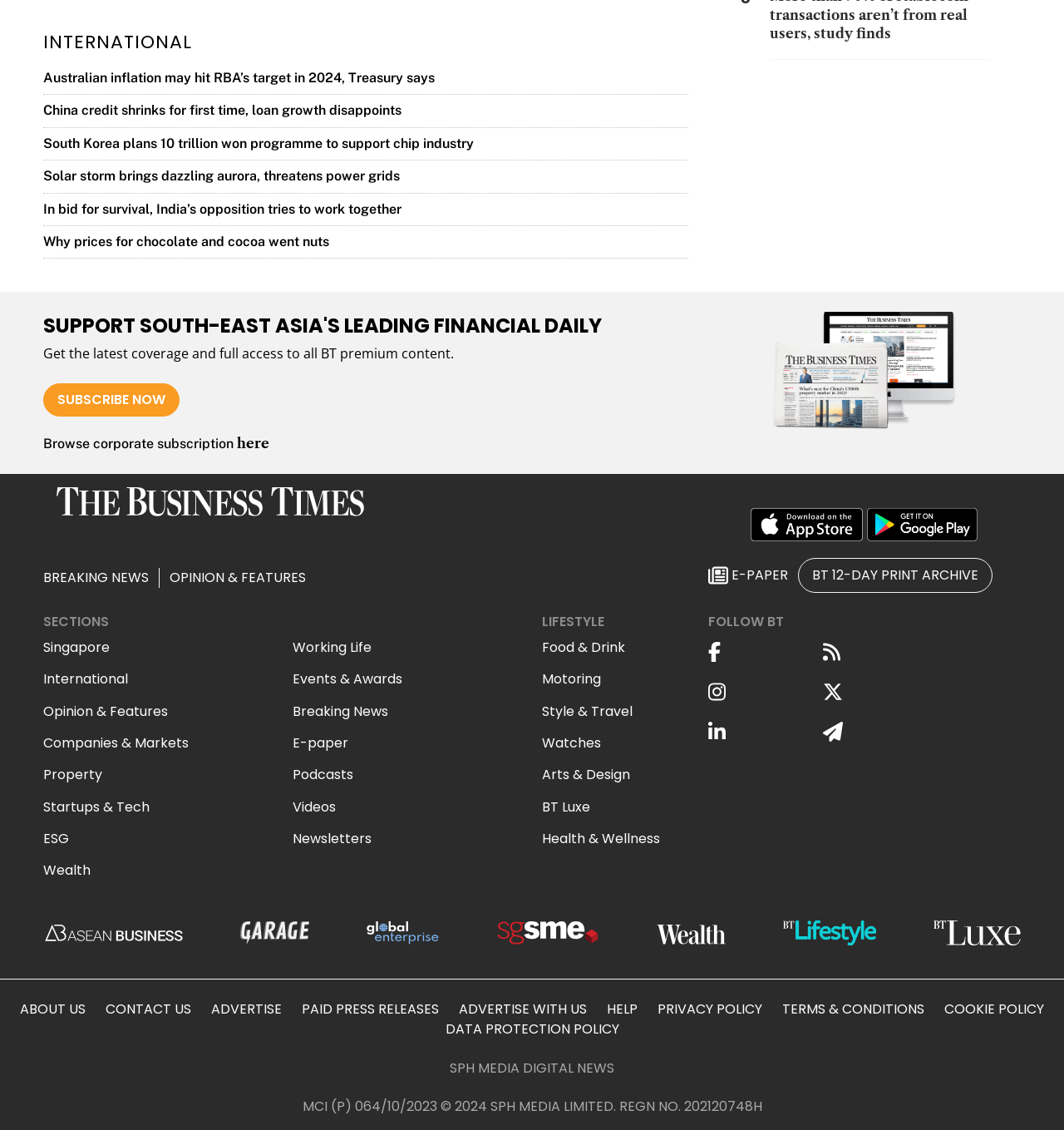Locate the bounding box coordinates of the region to be clicked to comply with the following instruction: "Read the news about 'Australian inflation may hit RBA’s target in 2024, Treasury says'". The coordinates must be four float numbers between 0 and 1, in the form [left, top, right, bottom].

[0.041, 0.062, 0.409, 0.076]